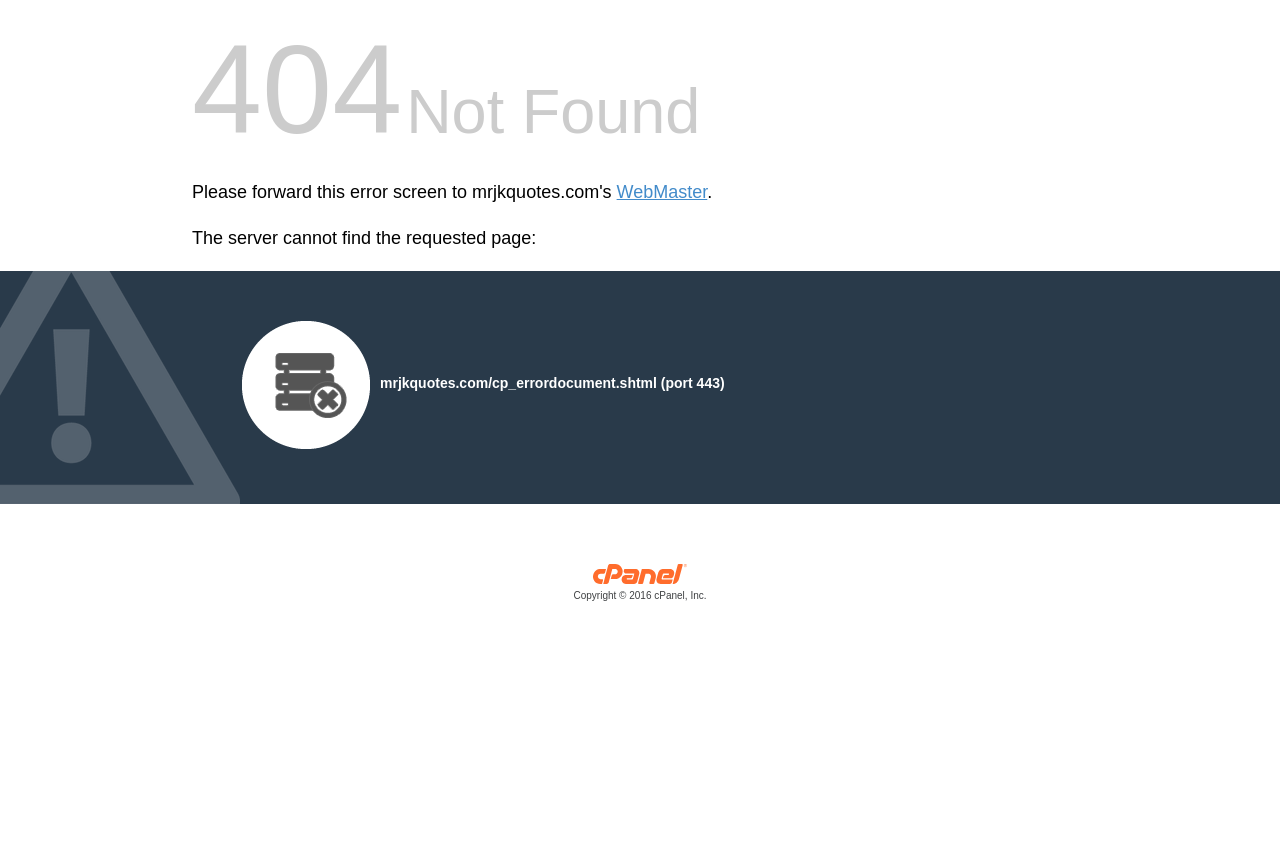Offer a detailed explanation of the webpage layout and contents.

The webpage displays a "404 Not Found" error message. At the top, there is a link to "WebMaster" positioned slightly to the right of center, accompanied by a single period. Below this, a paragraph of text explains that "The server cannot find the requested page:". 

To the right of this text, there is an image. Below the image, a line of text provides a URL: "mrjkquotes.com/cp_errordocument.shtml (port 443)". 

At the bottom of the page, there is a copyright notice from "cPanel, Inc. Copyright © 2016 cPanel, Inc." which includes a link and a small image of the cPanel, Inc. logo, positioned to the right of the text.